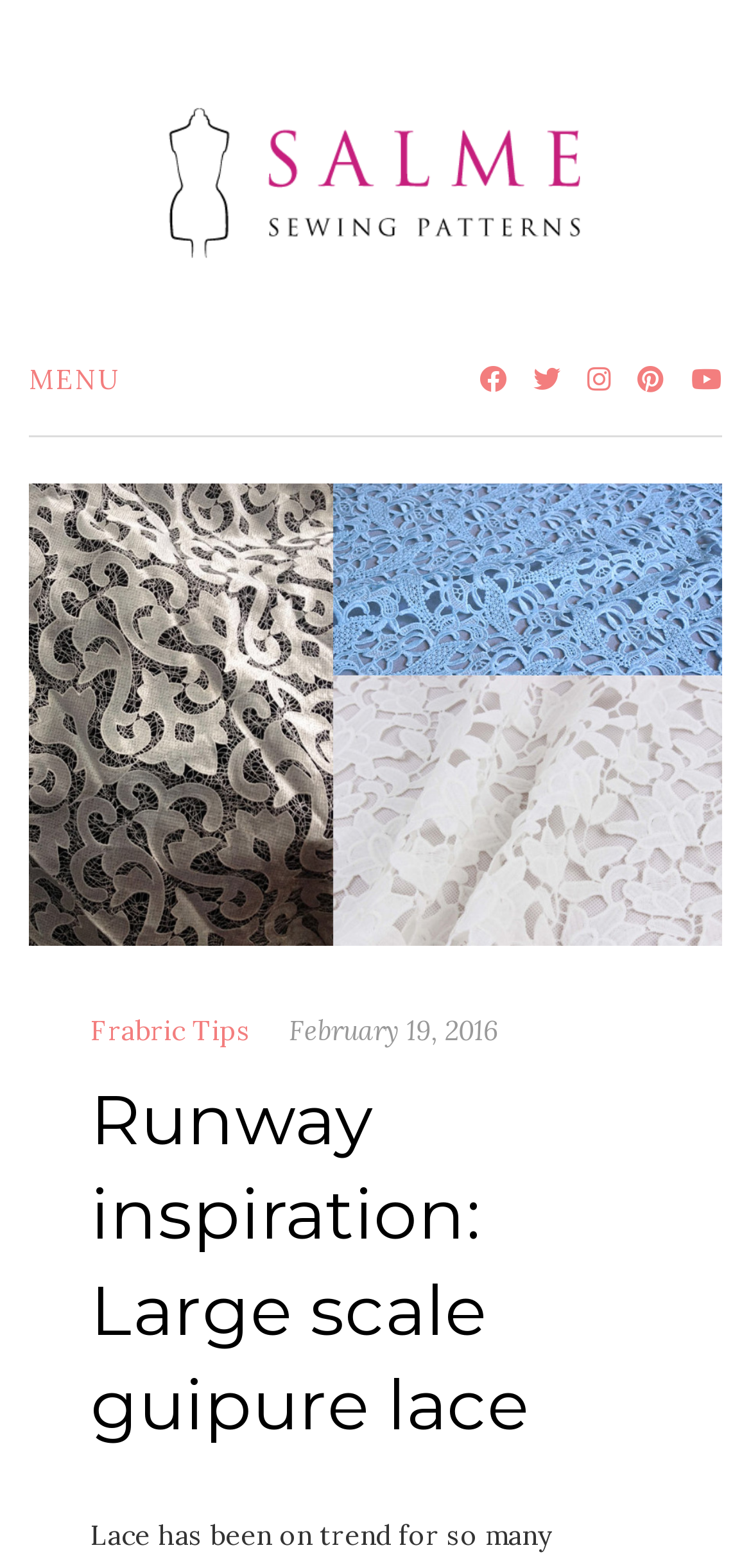Provide a single word or phrase to answer the given question: 
What is the topic of the blog post?

Runway inspiration: Large scale guipure lace